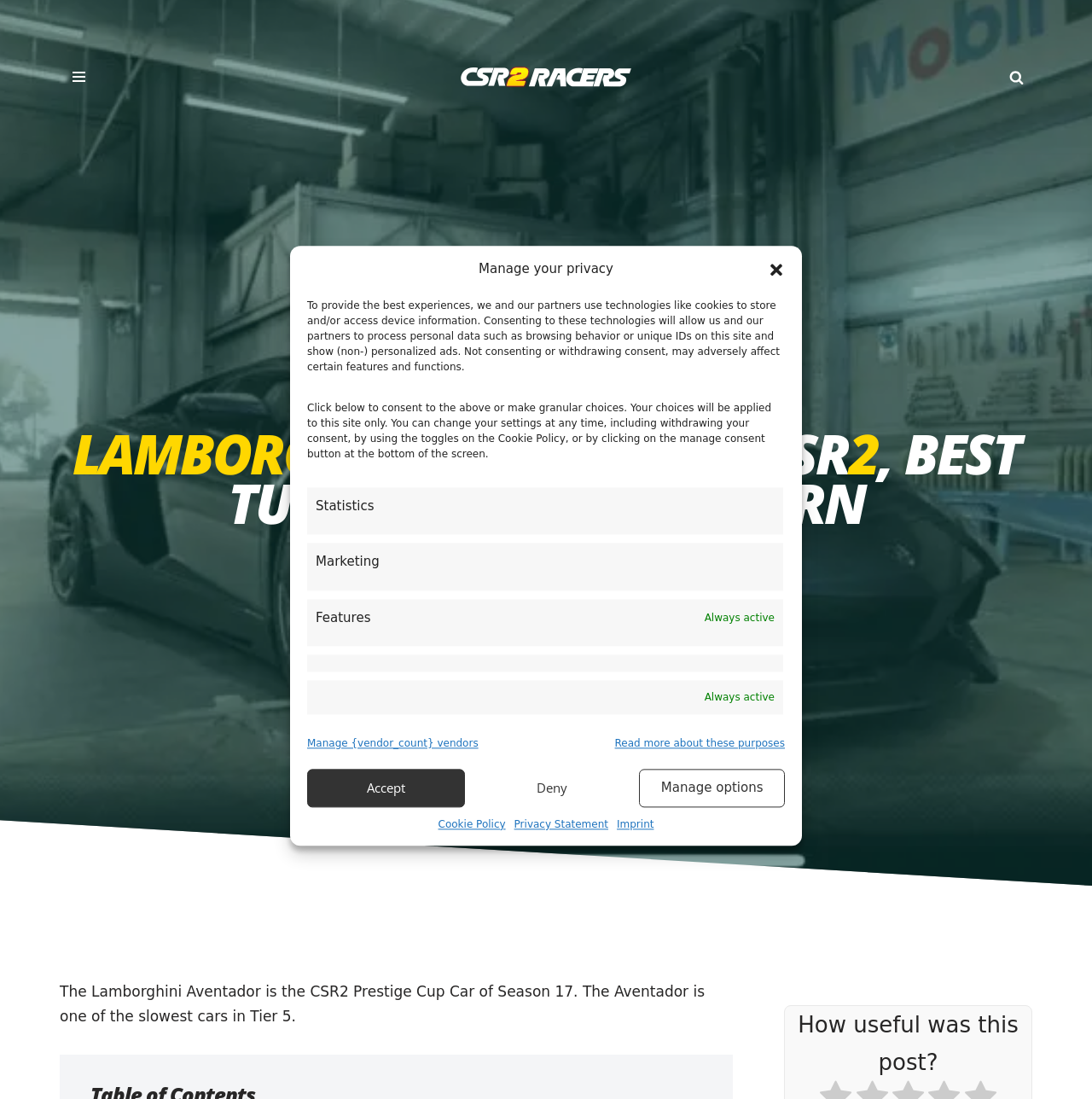Find and indicate the bounding box coordinates of the region you should select to follow the given instruction: "Go to CSR2 Racers".

[0.422, 0.06, 0.578, 0.08]